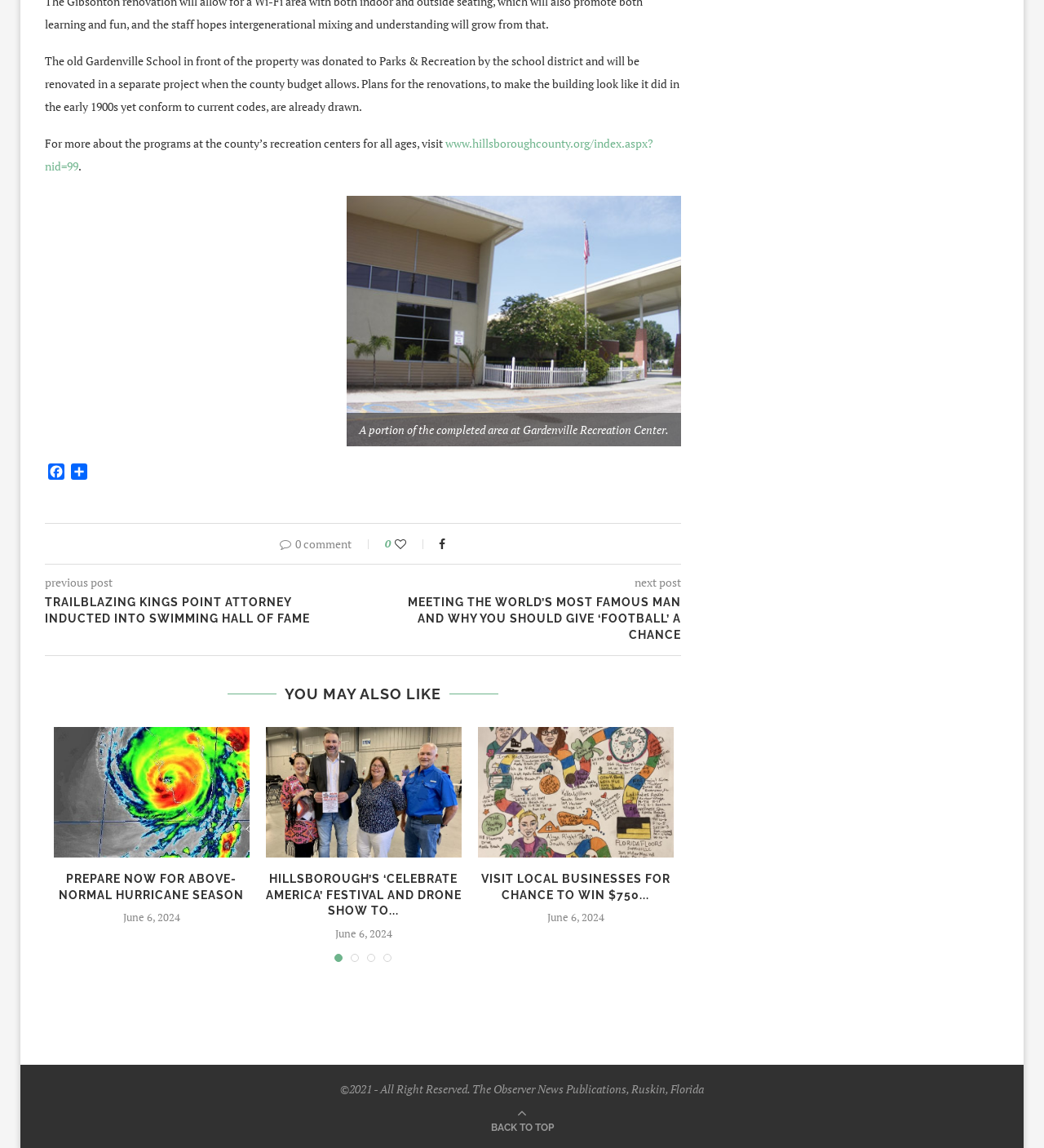What type of content is present on this webpage?
Provide an in-depth and detailed answer to the question.

The presence of multiple article headings, links, and images suggests that this webpage contains news articles or blog posts.